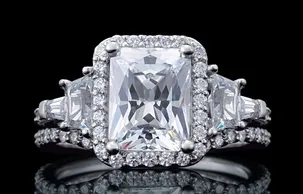Please give a one-word or short phrase response to the following question: 
What surrounds the central stone?

Halo of diamonds